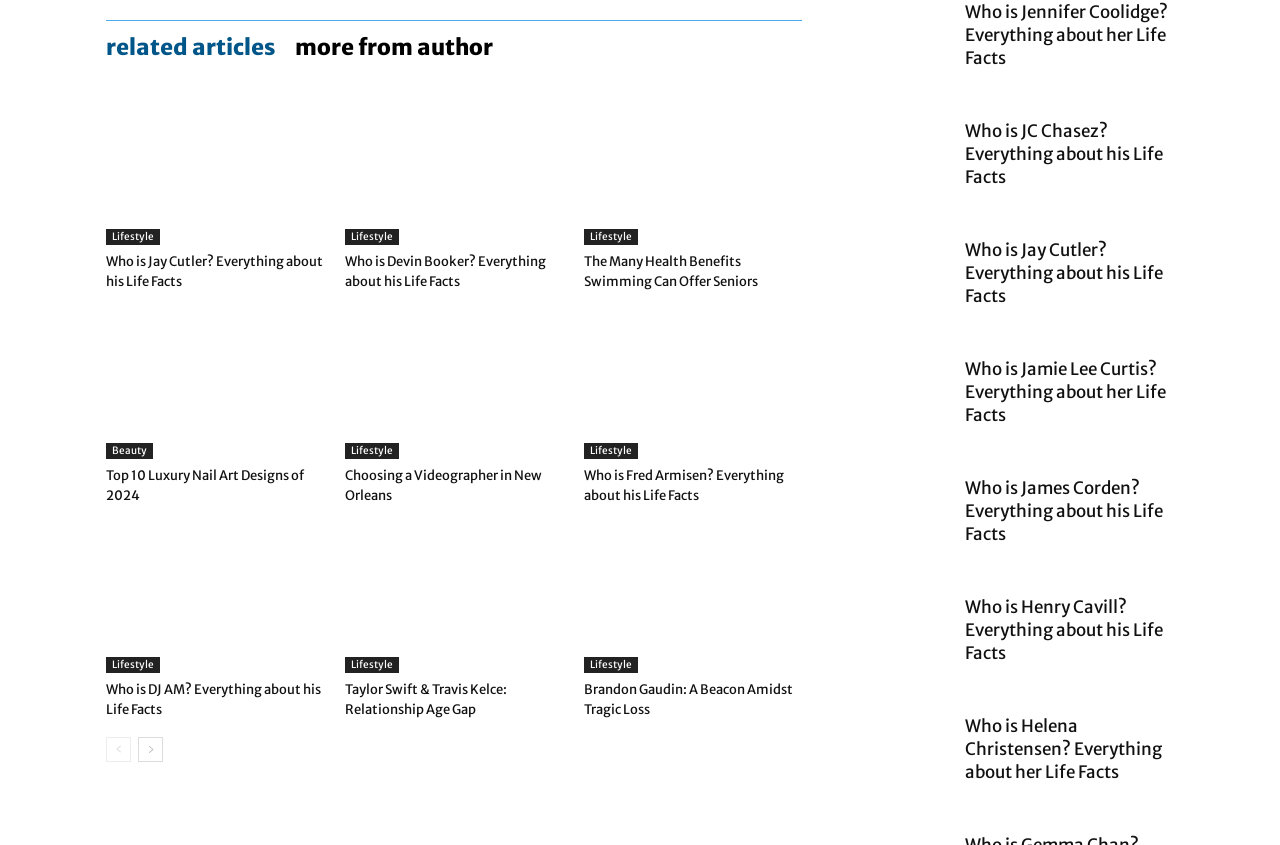Analyze the image and deliver a detailed answer to the question: What is the topic of the article with the image 'Health Benefits Swimming'?

I looked at the image 'Health Benefits Swimming' and its corresponding heading 'The Many Health Benefits Swimming Can Offer Seniors' to determine the topic of the article.